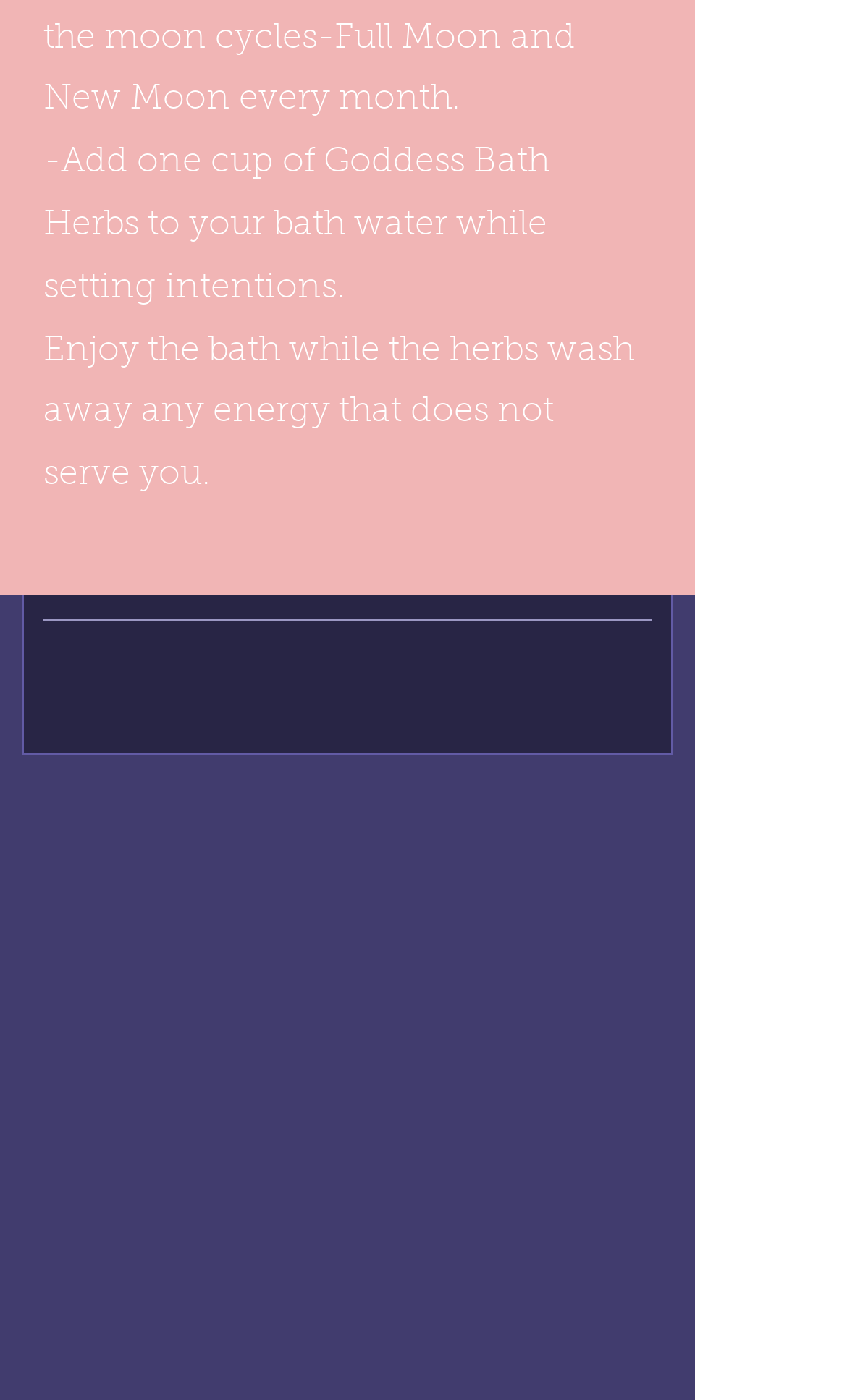Using the format (top-left x, top-left y, bottom-right x, bottom-right y), provide the bounding box coordinates for the described UI element. All values should be floating point numbers between 0 and 1: aria-label="Twitter Clean"

[0.608, 0.571, 0.697, 0.625]